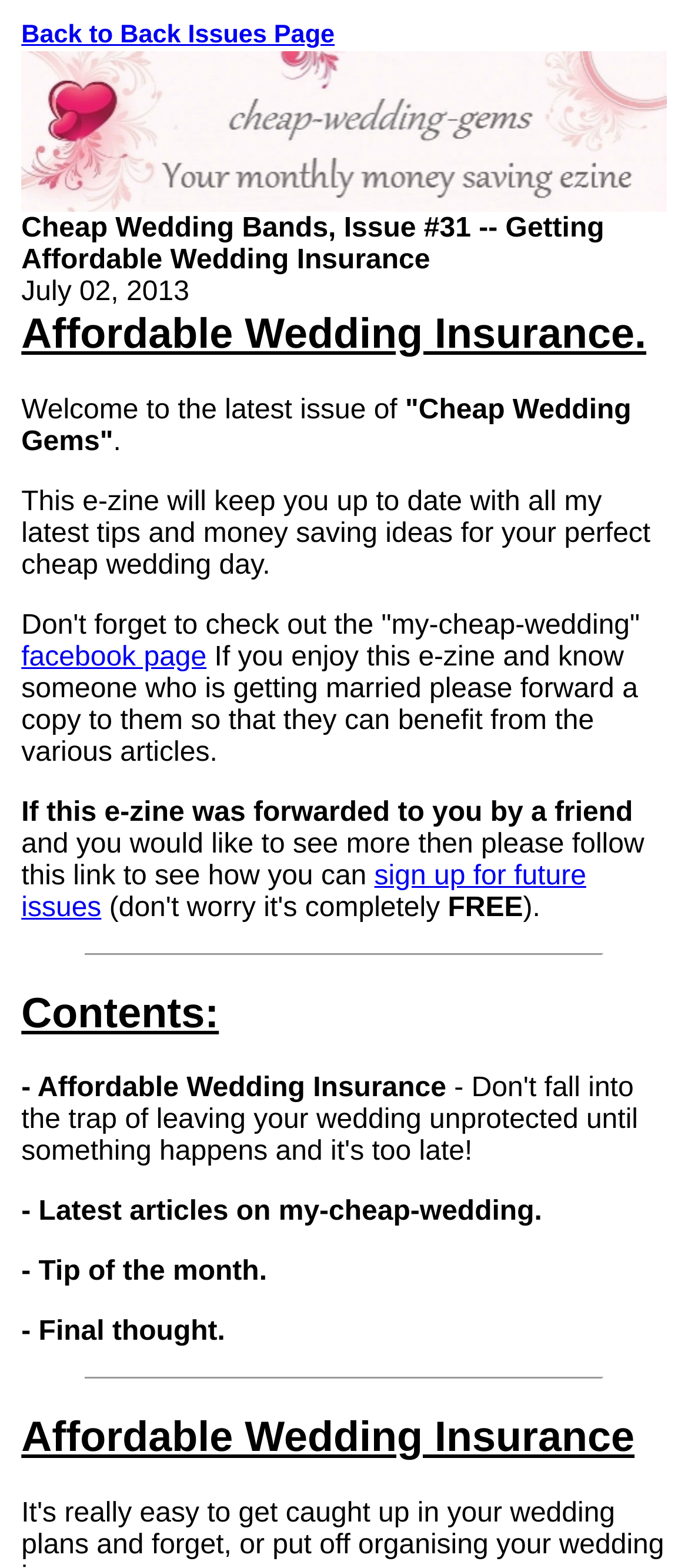Examine the screenshot and answer the question in as much detail as possible: What is the purpose of the separator element?

I found the purpose by looking at the separator elements with orientation: horizontal, which are used to separate the different sections of the contents, such as the articles and the final thought.